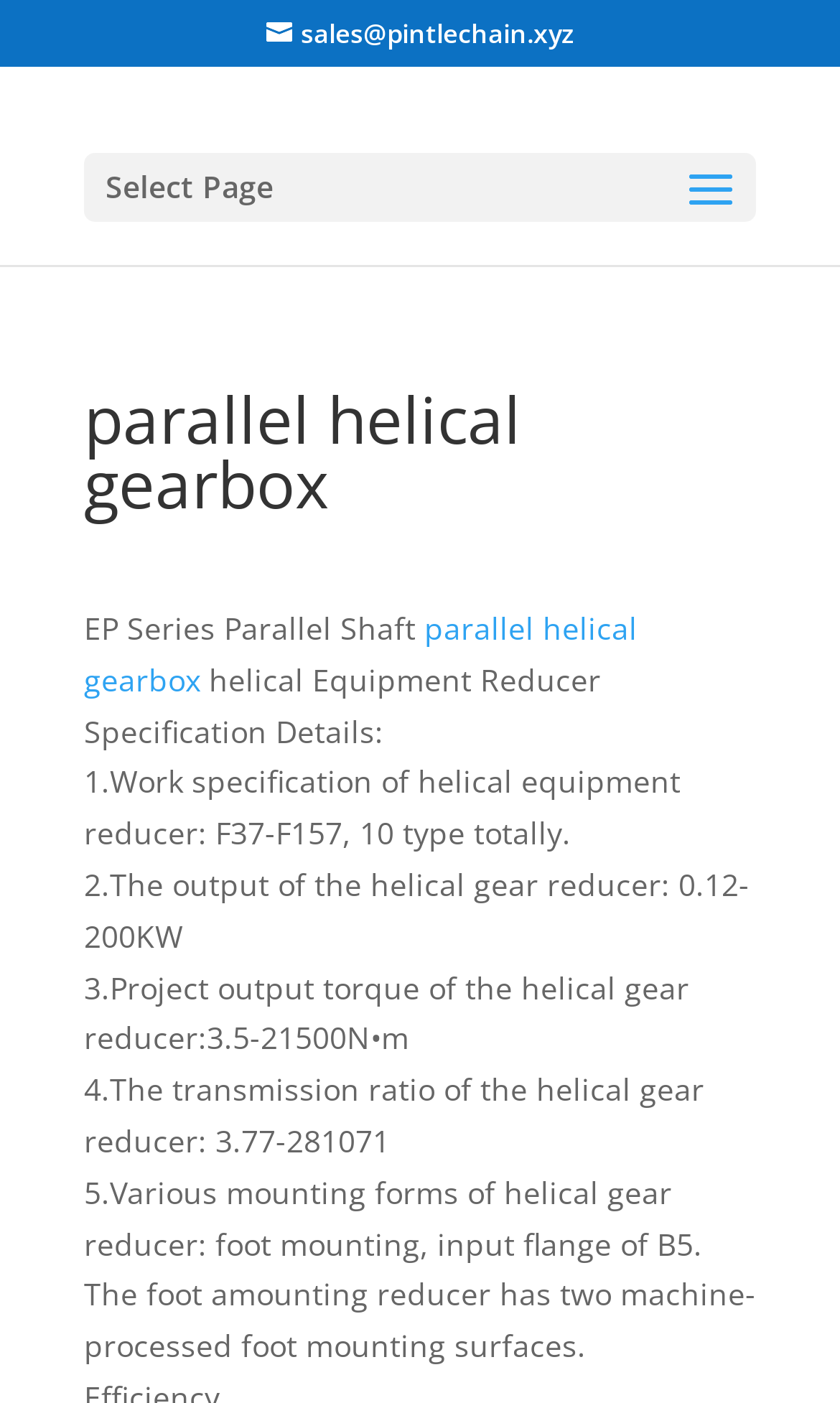What is the email address on the webpage?
Based on the visual information, provide a detailed and comprehensive answer.

I found the email address by looking at the link element with the text 'sales@pintlechain.xyz' which is located at the top of the webpage.